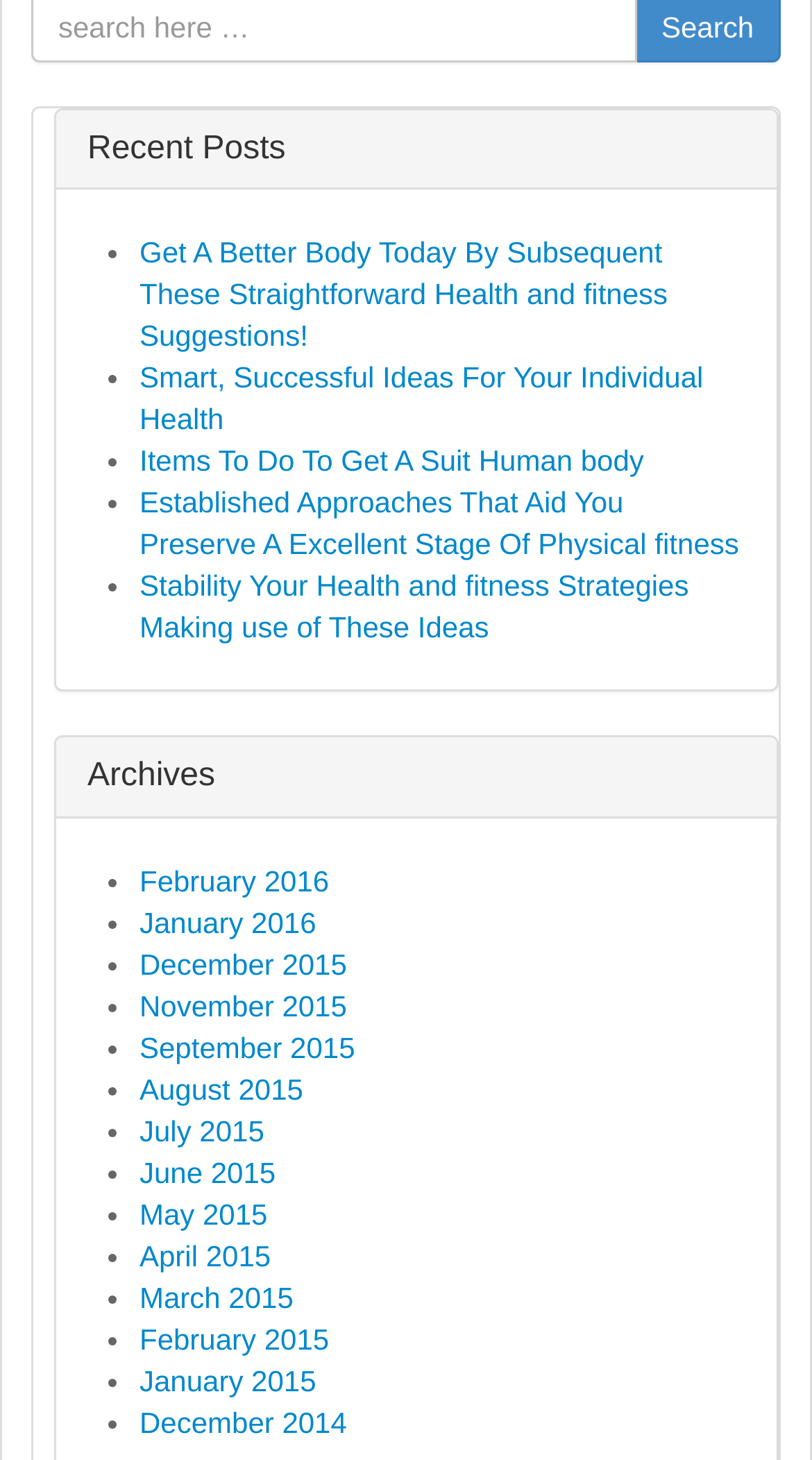Locate the bounding box coordinates of the clickable part needed for the task: "Check out post 'Stability Your Health and fitness Strategies Making use of These Ideas'".

[0.172, 0.39, 0.848, 0.441]